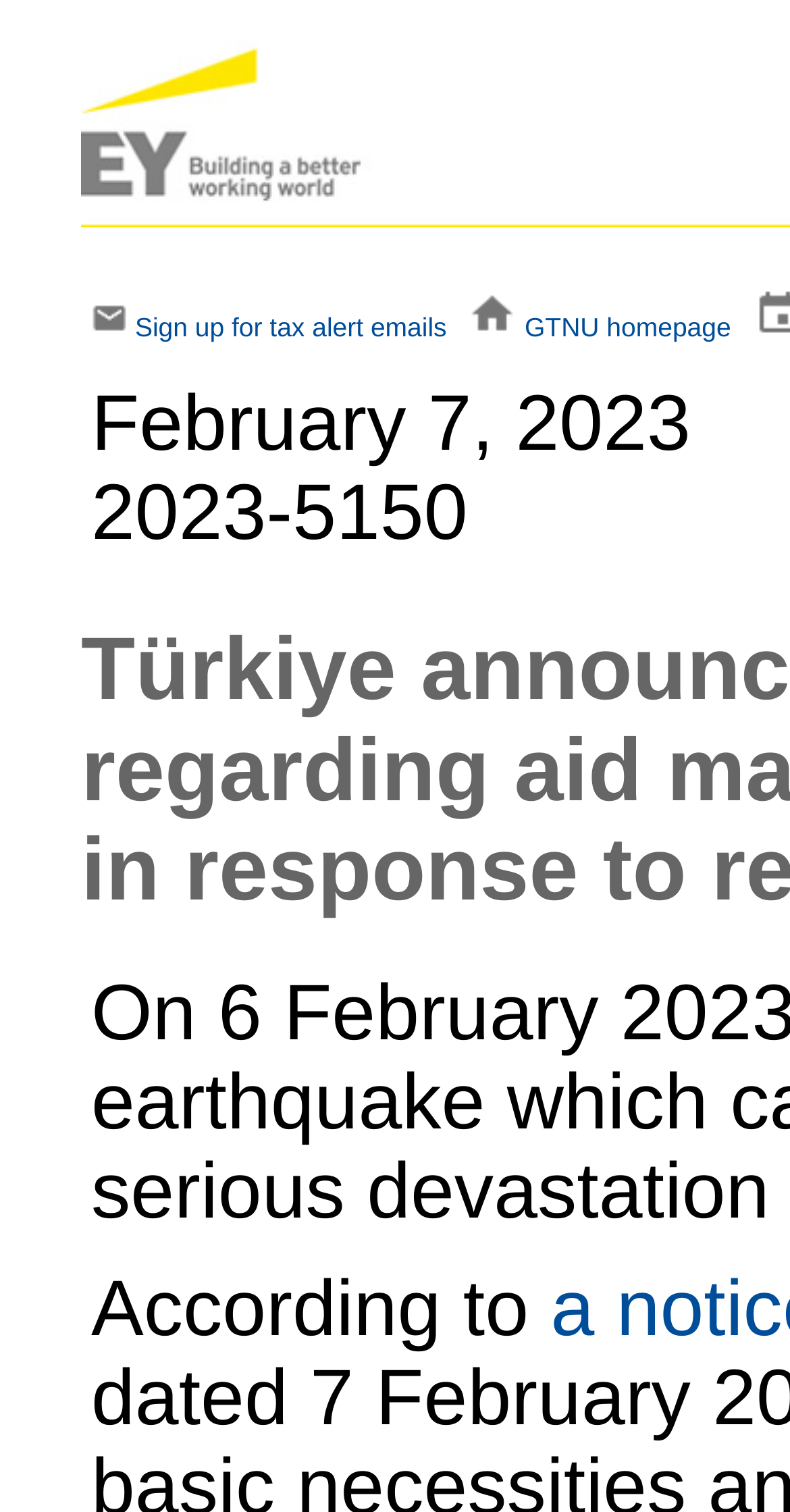How many links are in the top section? Examine the screenshot and reply using just one word or a brief phrase.

4